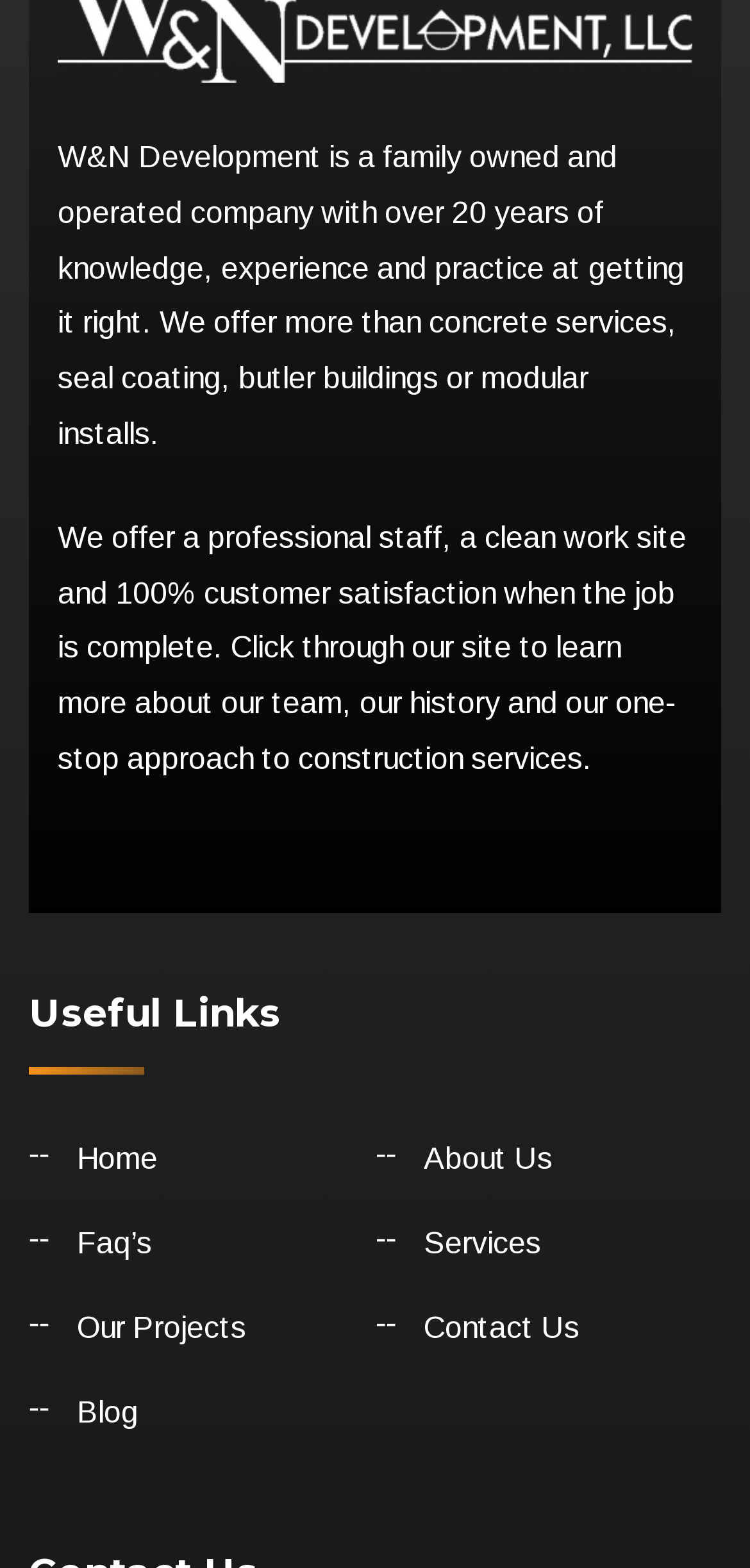Locate the bounding box coordinates of the clickable area to execute the instruction: "read the 'Blog'". Provide the coordinates as four float numbers between 0 and 1, represented as [left, top, right, bottom].

[0.103, 0.891, 0.185, 0.911]